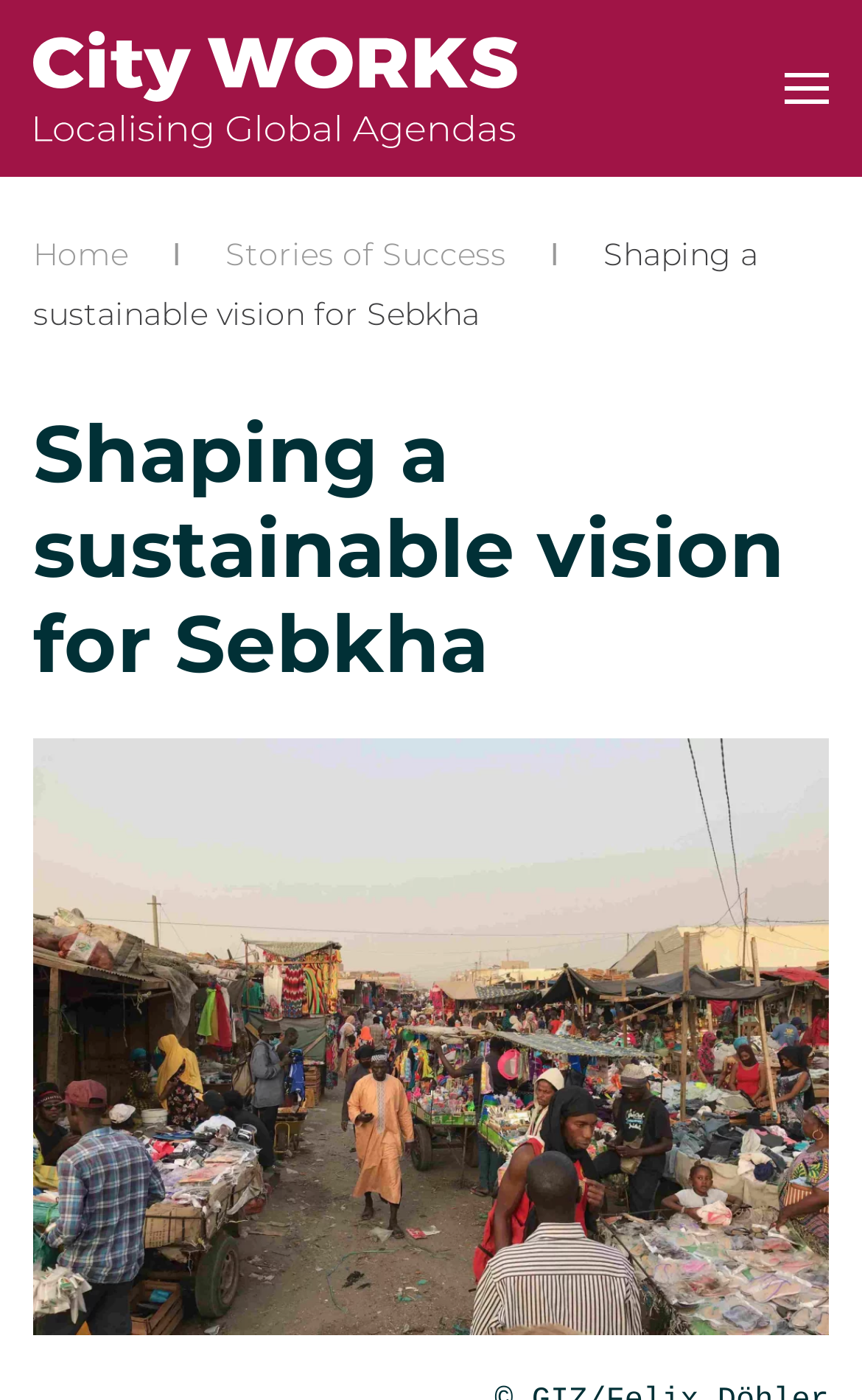How many elements are in the root element?
Look at the image and respond with a one-word or short-phrase answer.

5